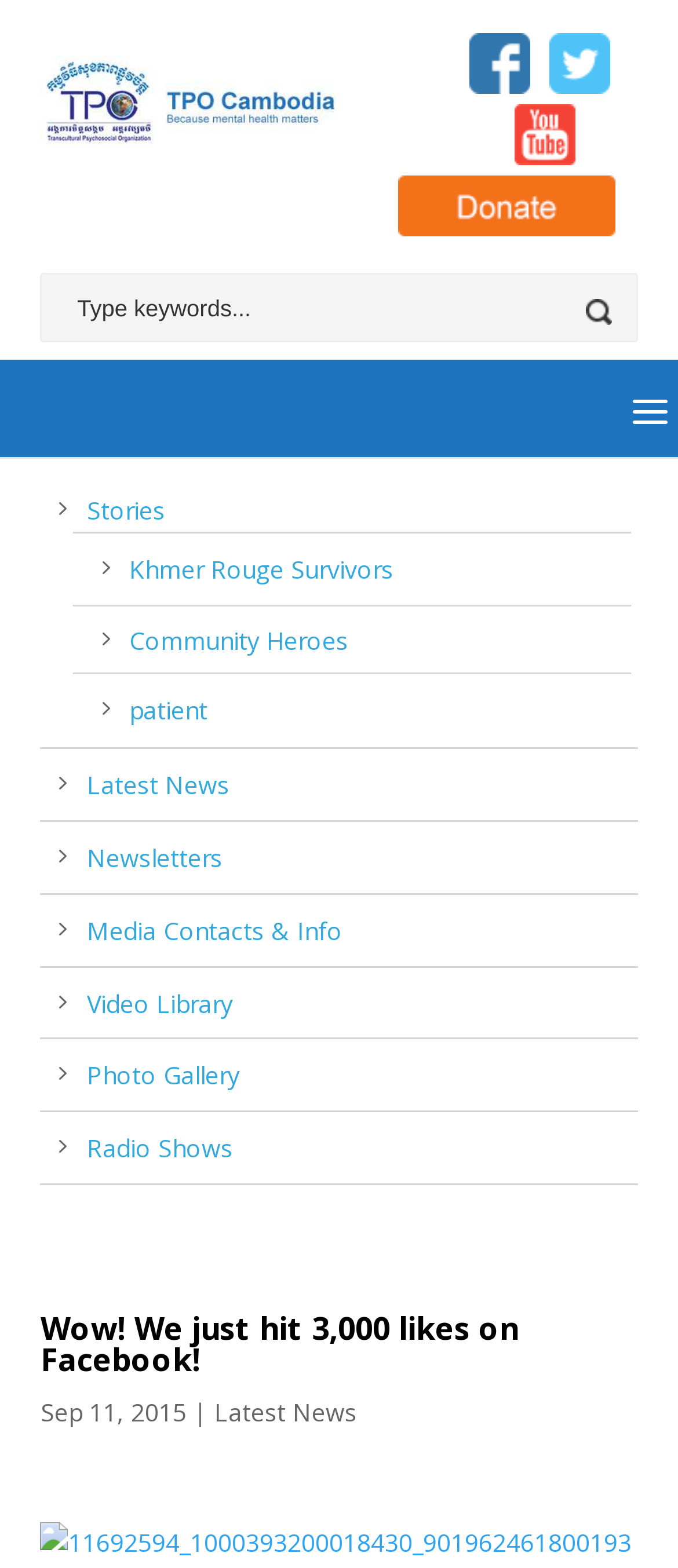Pinpoint the bounding box coordinates of the element that must be clicked to accomplish the following instruction: "Search for keywords". The coordinates should be in the format of four float numbers between 0 and 1, i.e., [left, top, right, bottom].

[0.06, 0.174, 0.94, 0.218]